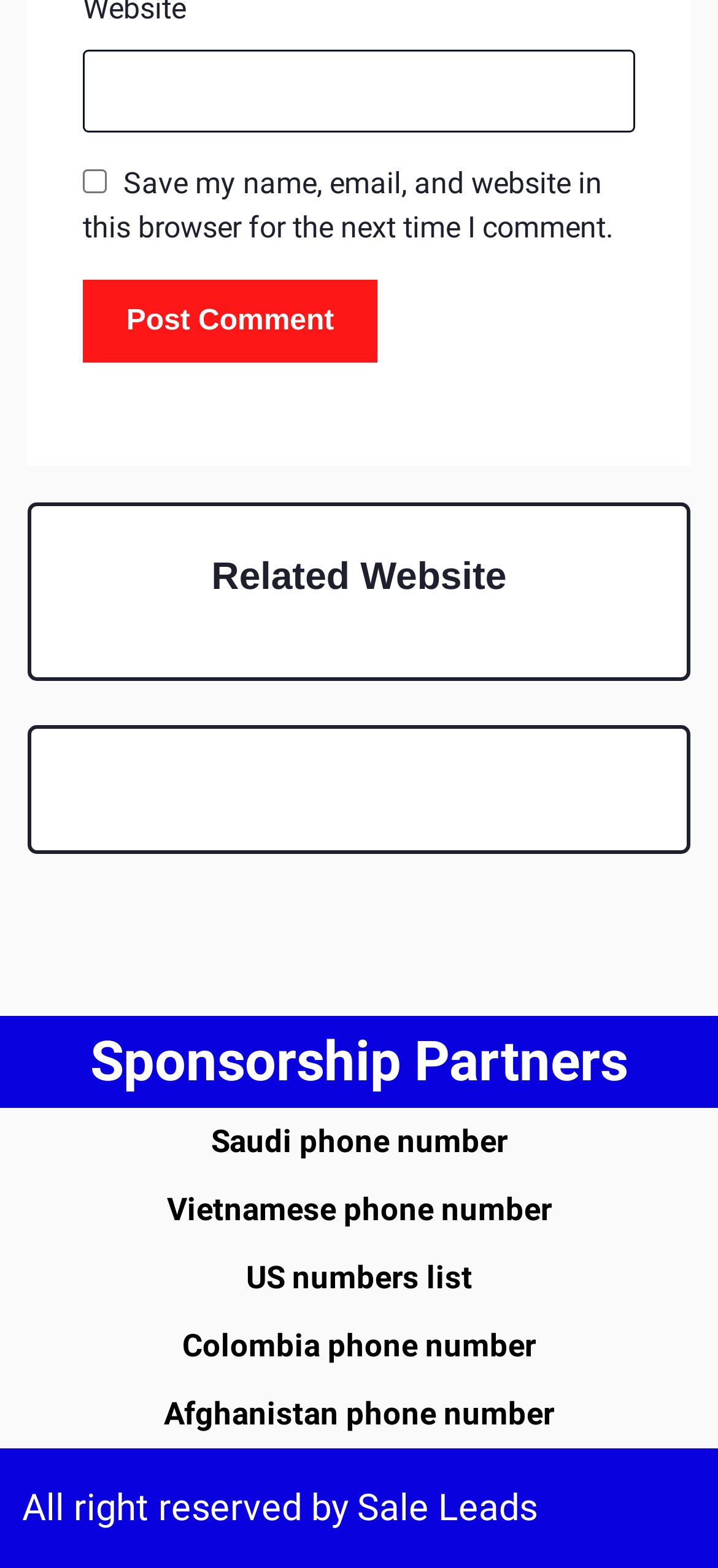What is the last link at the bottom?
Craft a detailed and extensive response to the question.

The last link at the bottom of the page is 'Sale Leads' which suggests that it is a link to a page or website related to sale leads, but the exact content is not specified.